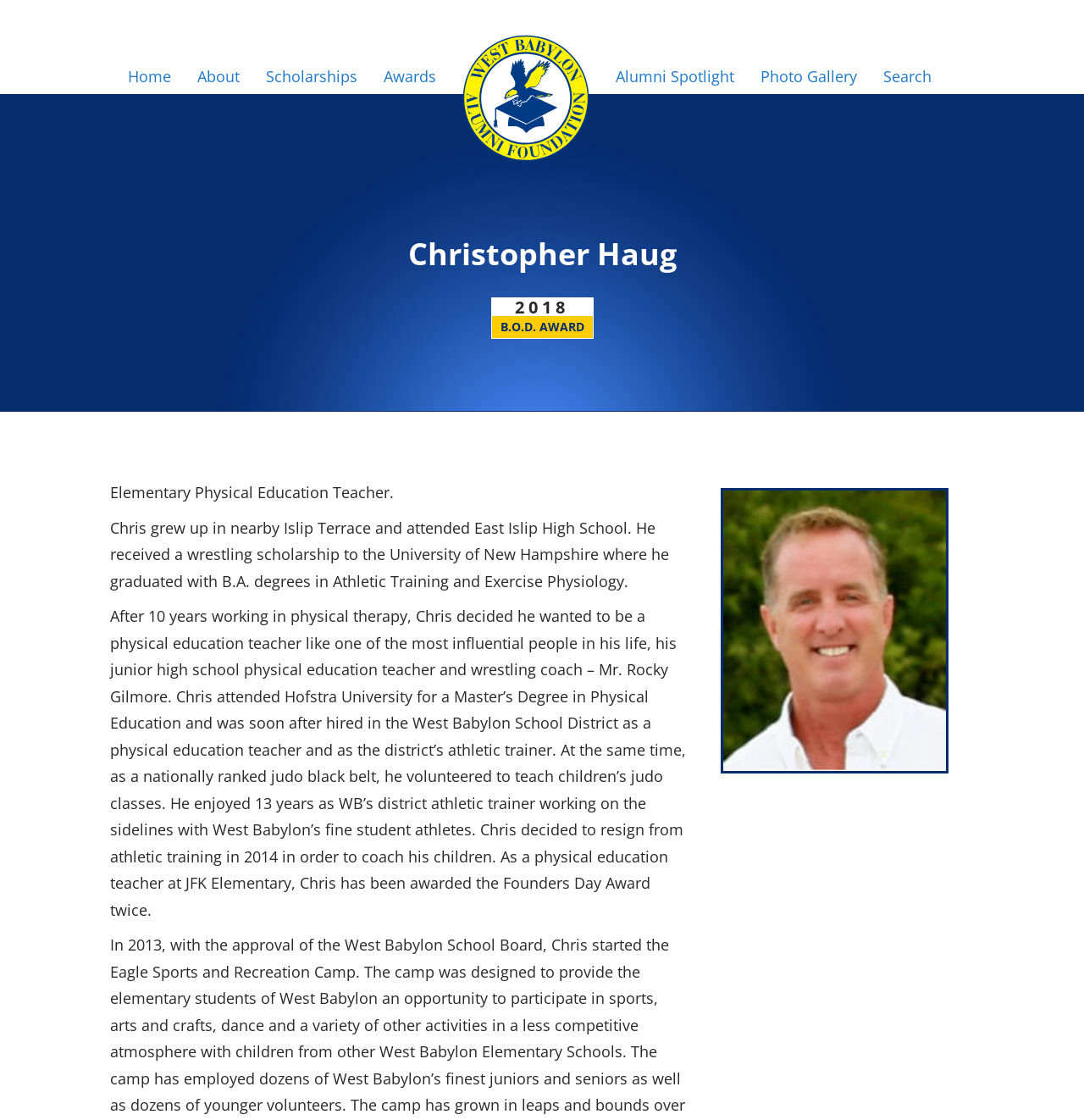Respond with a single word or phrase:
What award did Christopher Haug receive twice?

Founders Day Award